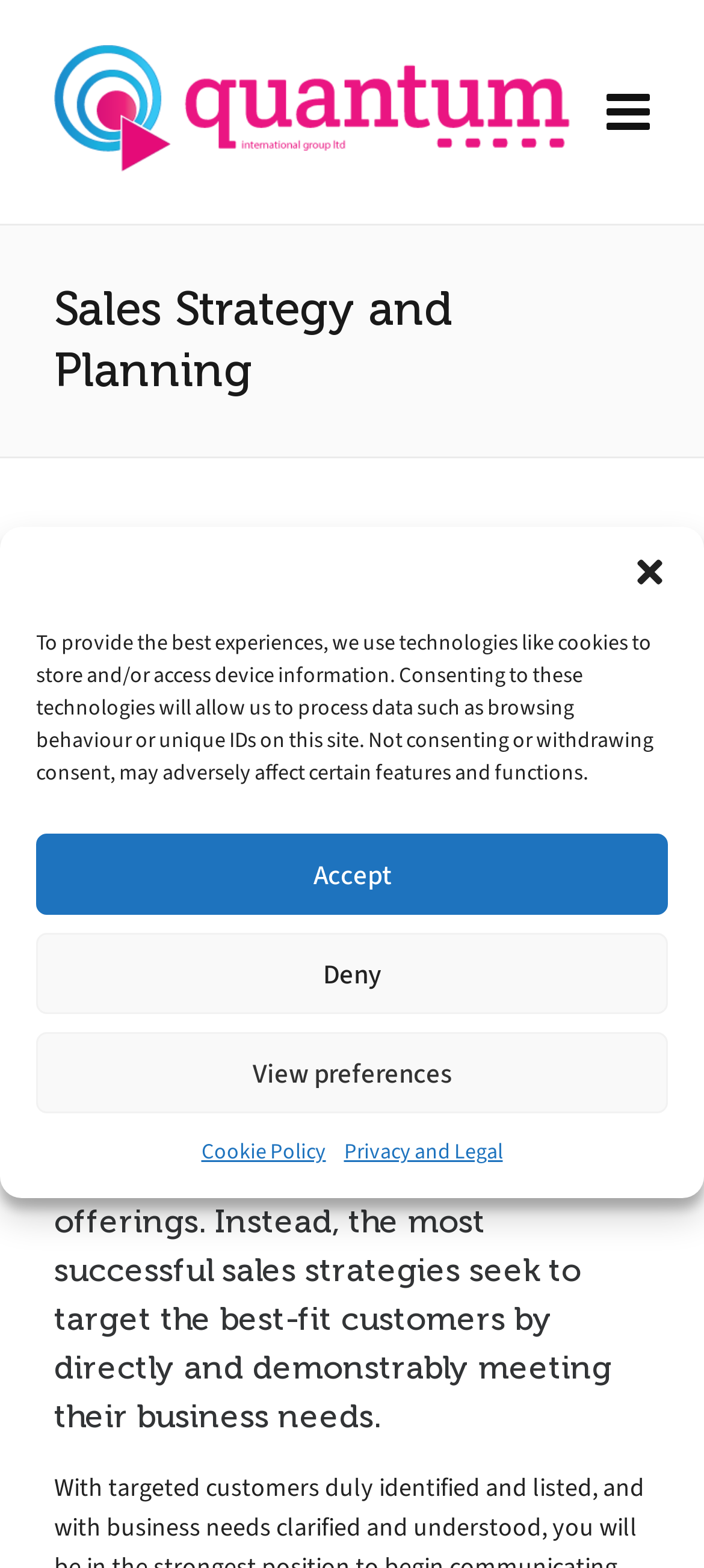Find the bounding box coordinates for the HTML element specified by: "https://ebrides.org/portuguese-brides/".

None